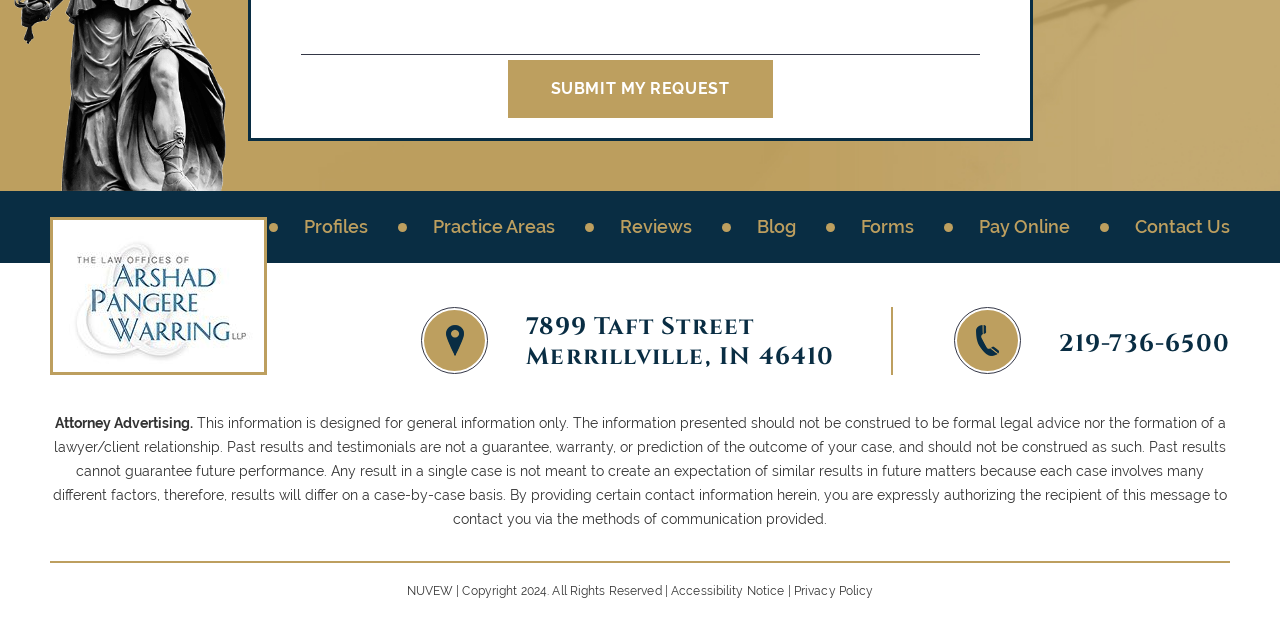What is the address listed in the footer?
Using the information from the image, answer the question thoroughly.

The footer section contains a link with the text '7899 Taft Street Merrillville, IN 46410', which appears to be a physical address.